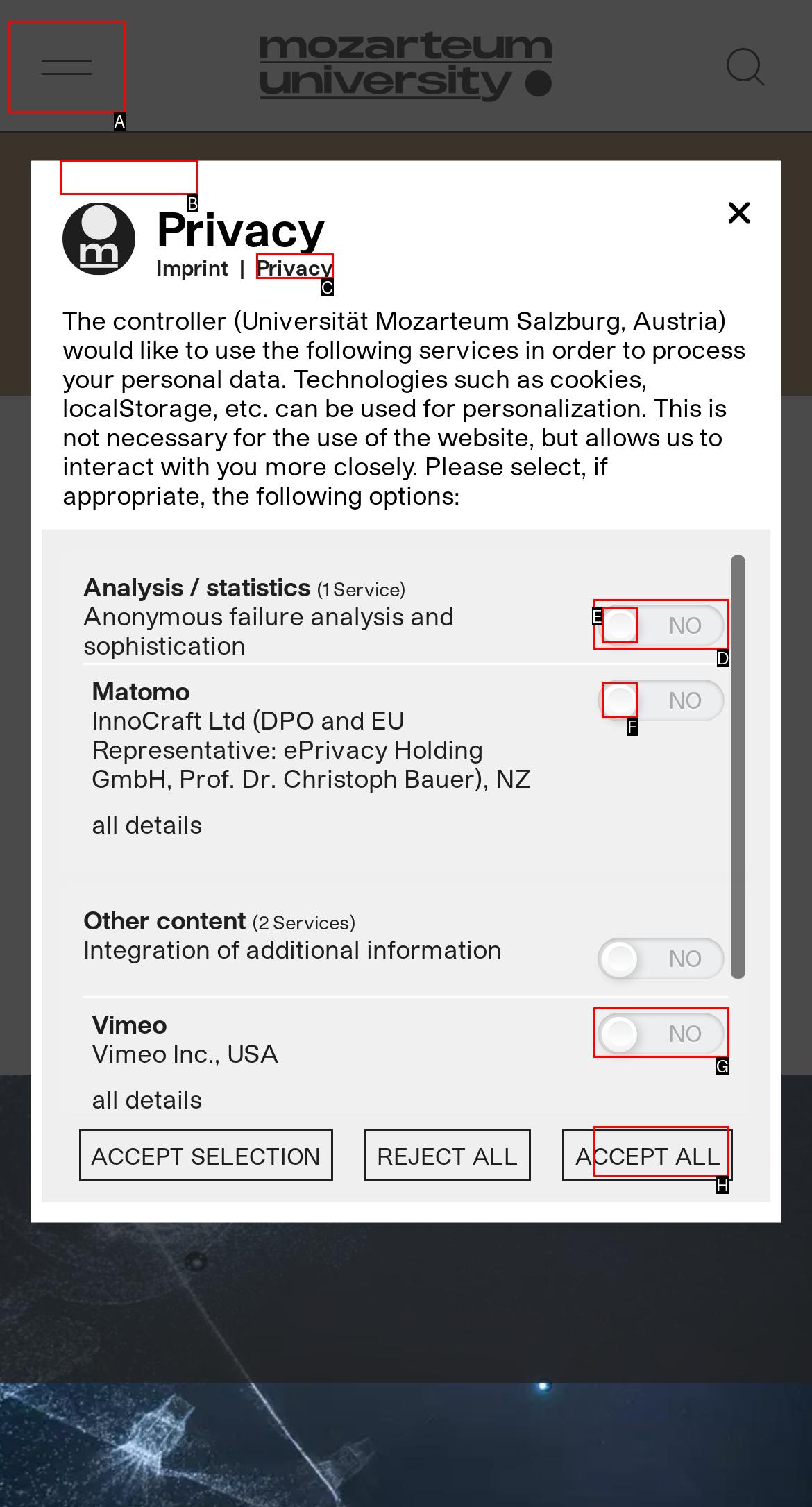Indicate which UI element needs to be clicked to fulfill the task: Apply for the diploma programme
Answer with the letter of the chosen option from the available choices directly.

B